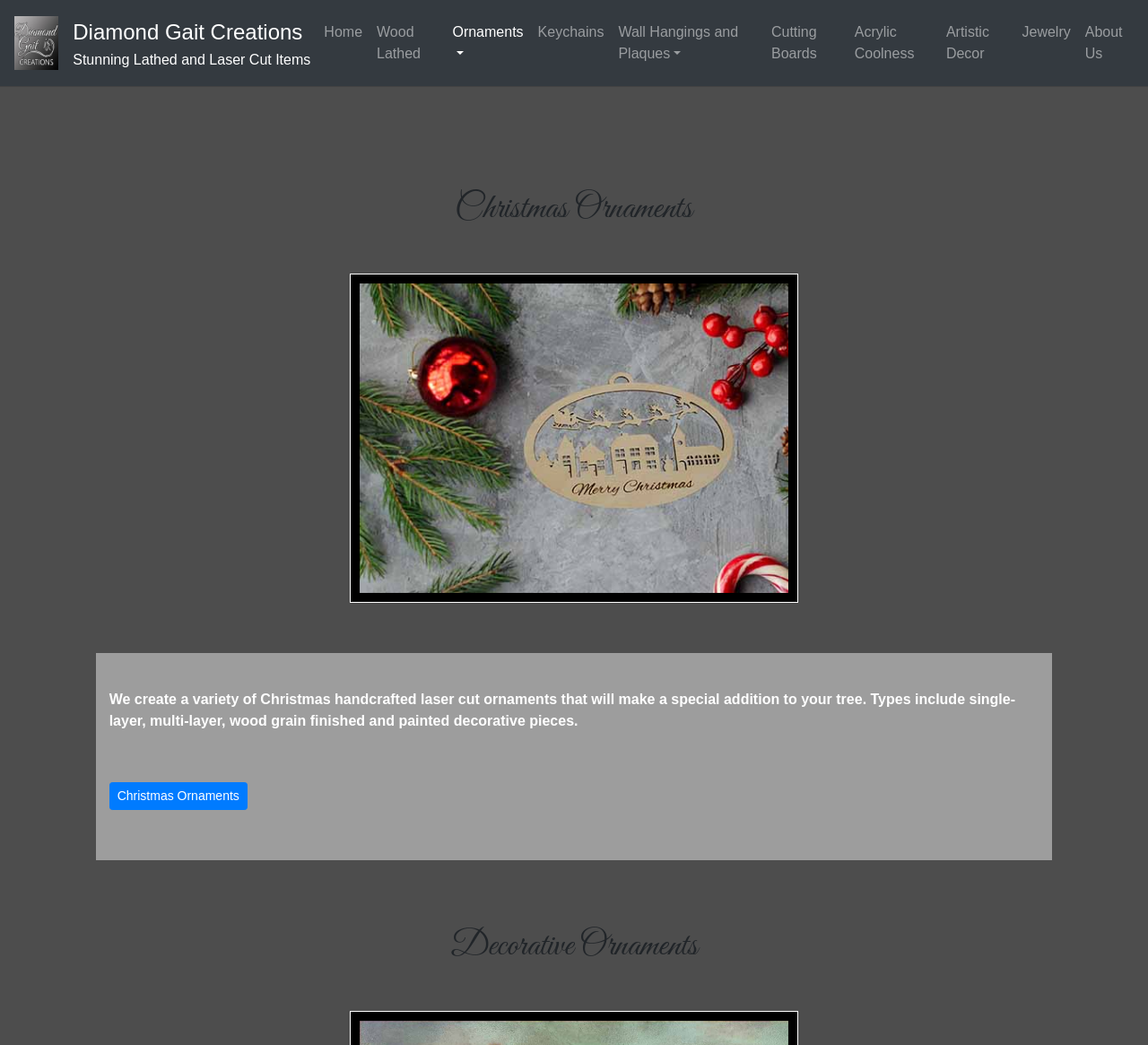Identify the bounding box coordinates of the clickable section necessary to follow the following instruction: "Explore 'Christmas Ornaments'". The coordinates should be presented as four float numbers from 0 to 1, i.e., [left, top, right, bottom].

[0.095, 0.749, 0.215, 0.775]